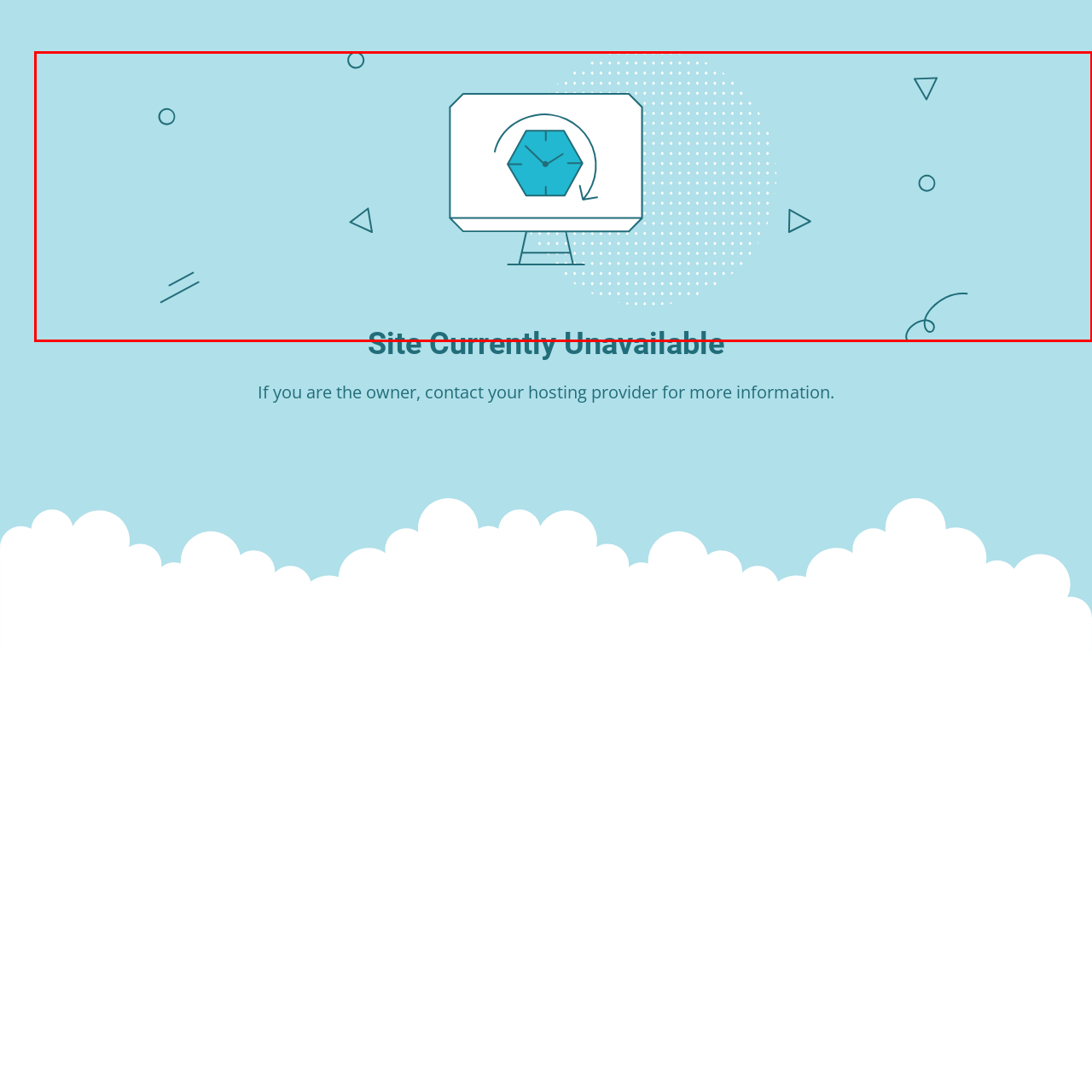Refer to the image within the red box and answer the question concisely with a single word or phrase: What is the message indicated by the text below the monitor?

Site is unavailable